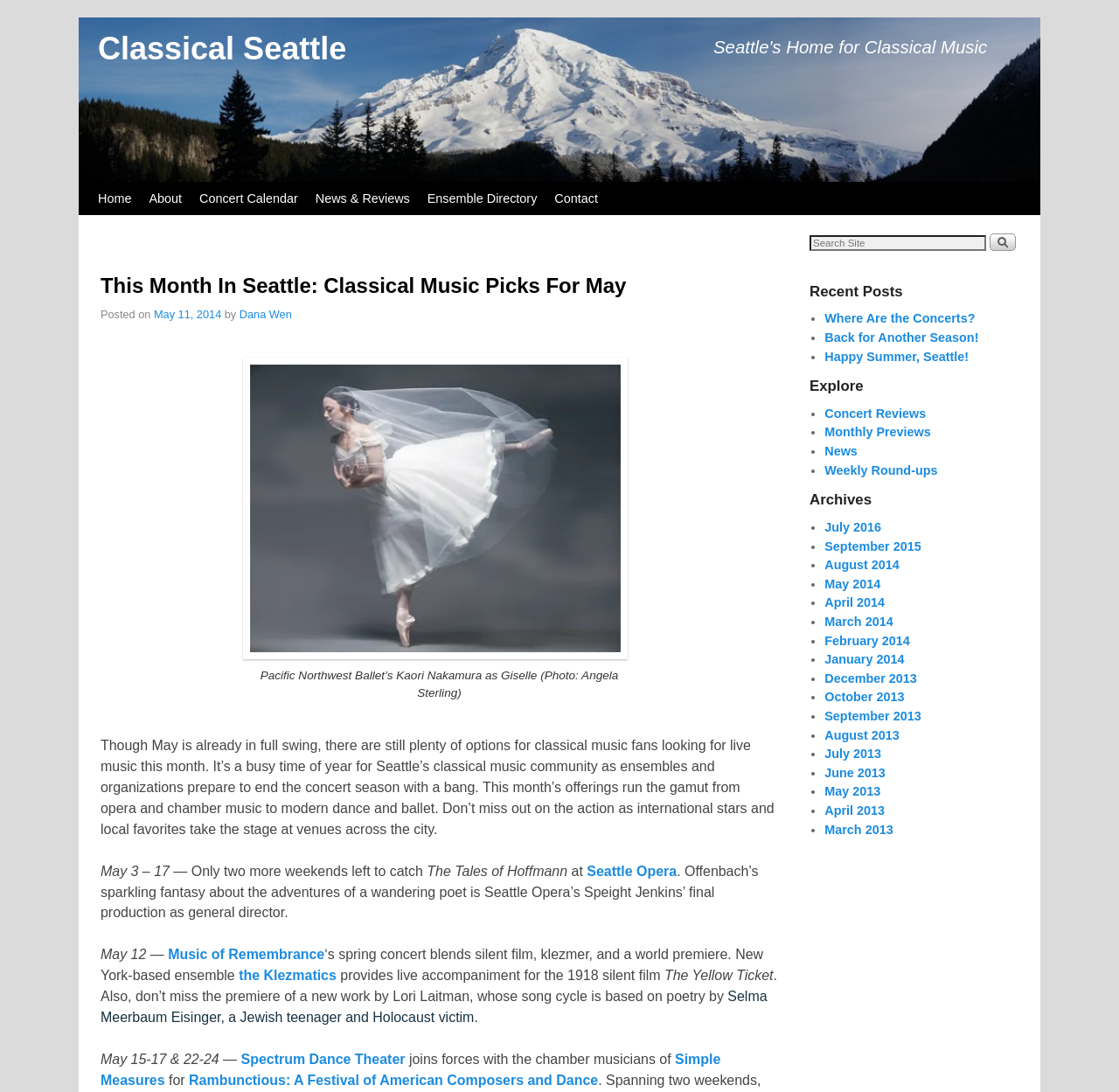What is the name of the composer whose song cycle is based on poetry by Selma Meerbaum Eisinger?
Please provide a single word or phrase based on the screenshot.

Lori Laitman